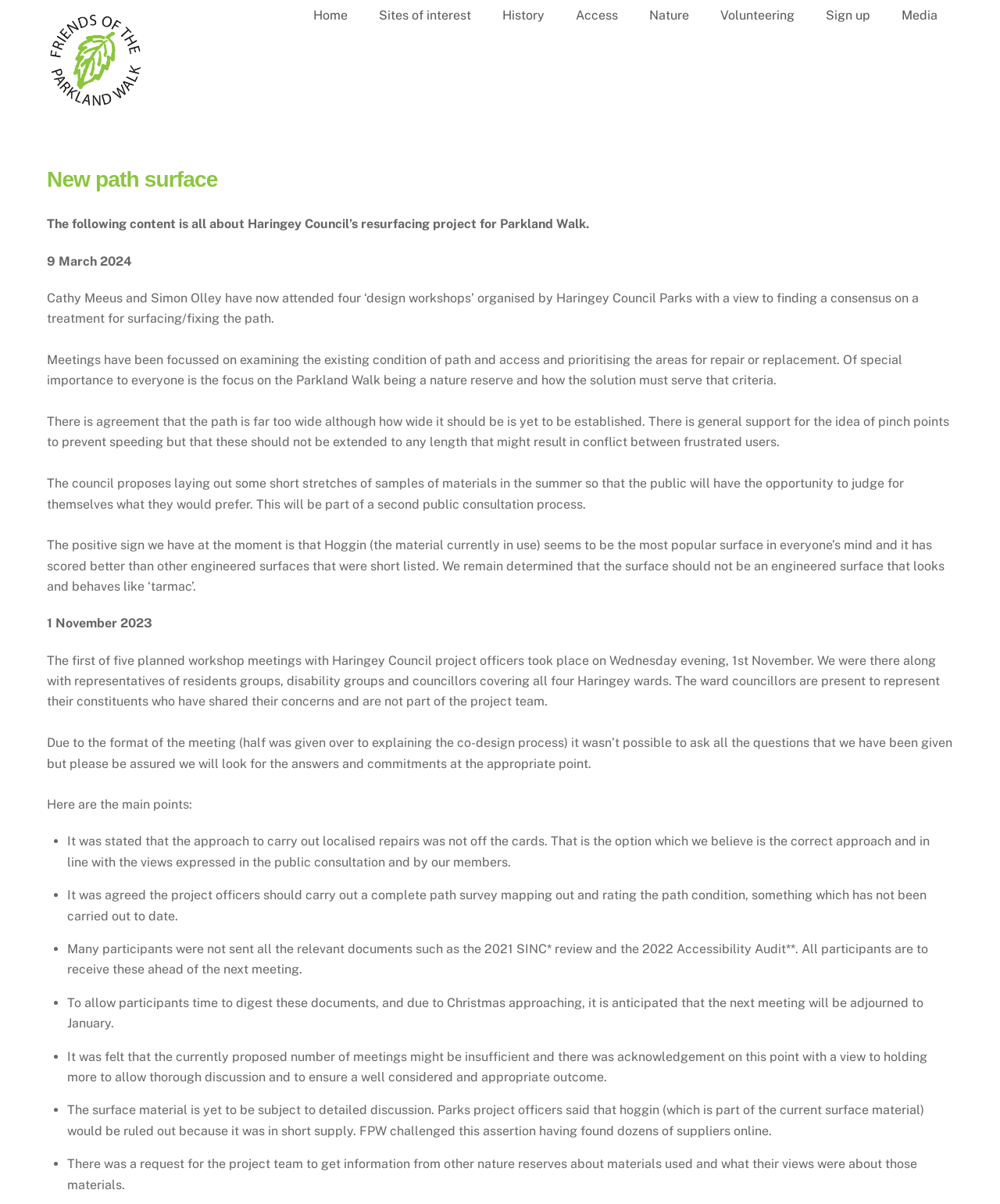Please respond to the question using a single word or phrase:
How many design workshops have Cathy Meeus and Simon Olley attended?

four